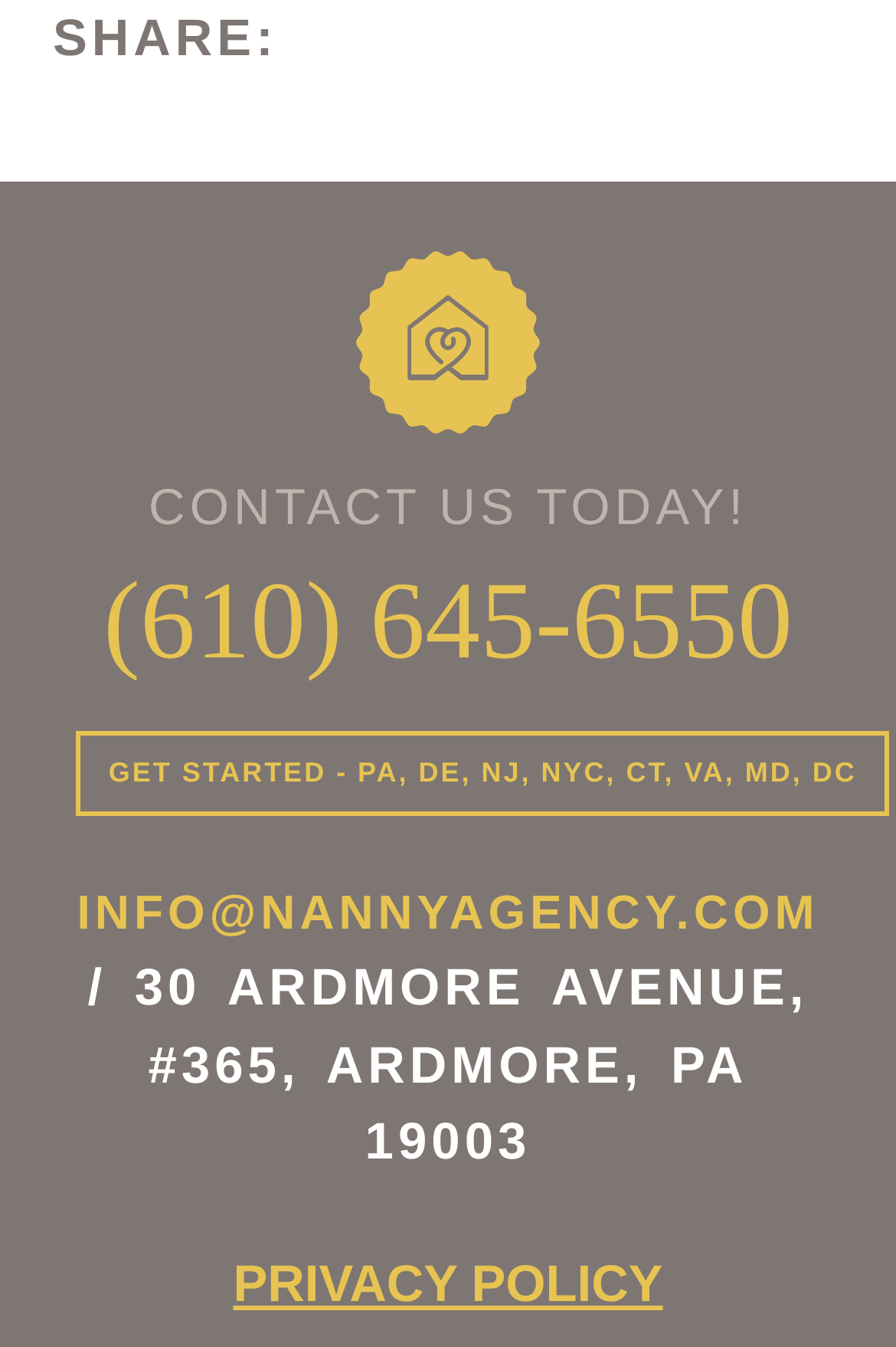What is the phone number to contact?
Based on the visual content, answer with a single word or a brief phrase.

(610) 645-6550